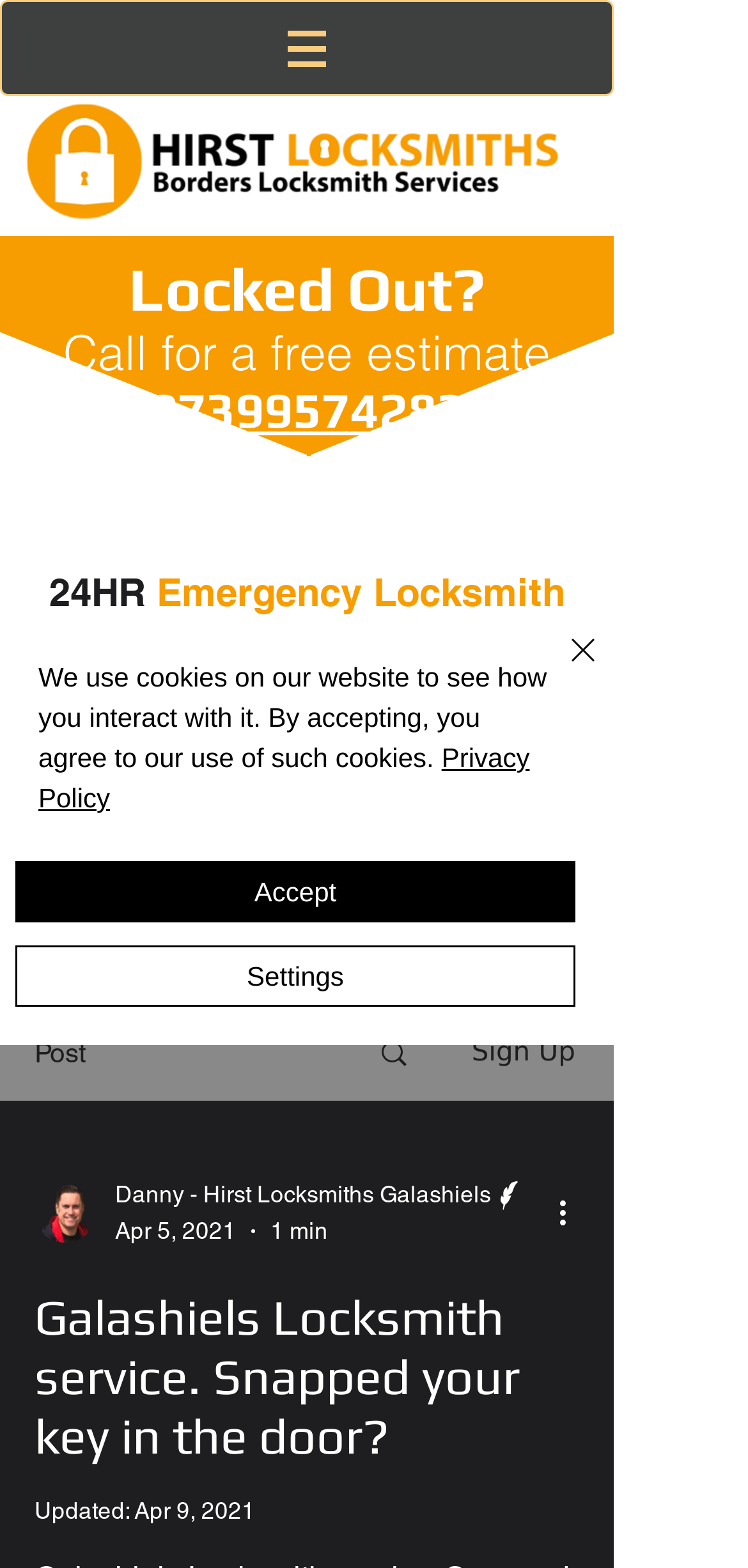Using the provided element description: "Accept", identify the bounding box coordinates. The coordinates should be four floats between 0 and 1 in the order [left, top, right, bottom].

[0.021, 0.549, 0.769, 0.588]